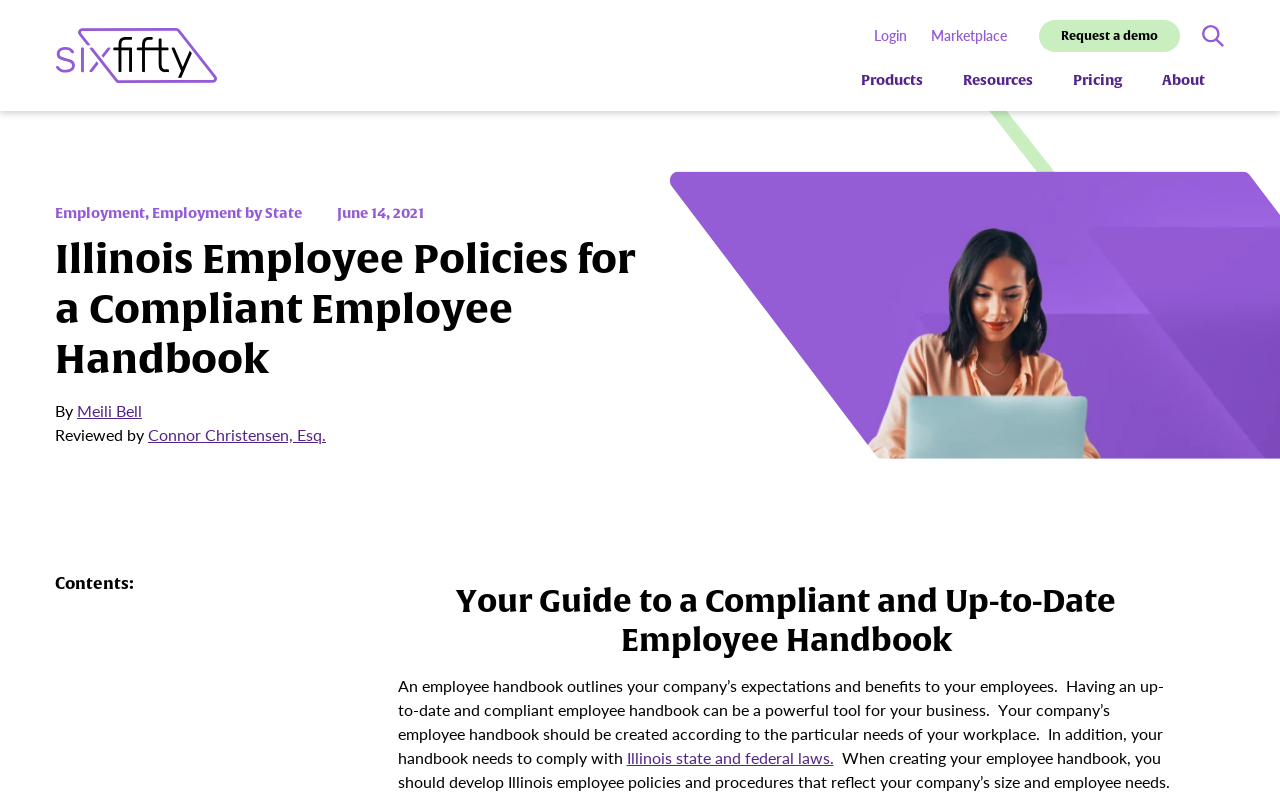Please identify the bounding box coordinates of the element's region that needs to be clicked to fulfill the following instruction: "Learn more about Illinois state and federal laws". The bounding box coordinates should consist of four float numbers between 0 and 1, i.e., [left, top, right, bottom].

[0.489, 0.937, 0.651, 0.967]